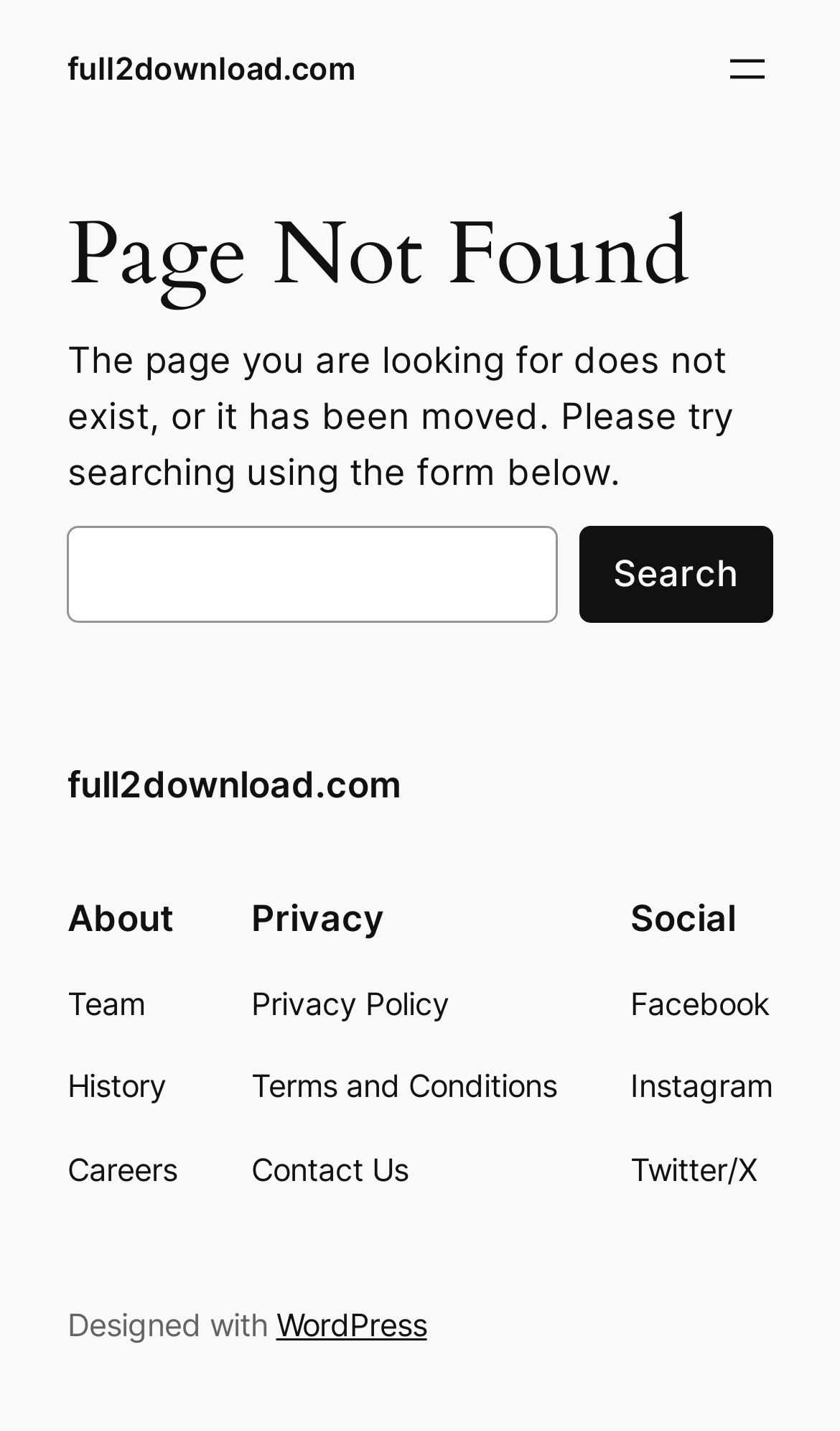Show the bounding box coordinates of the element that should be clicked to complete the task: "Open menu".

[0.858, 0.03, 0.92, 0.066]